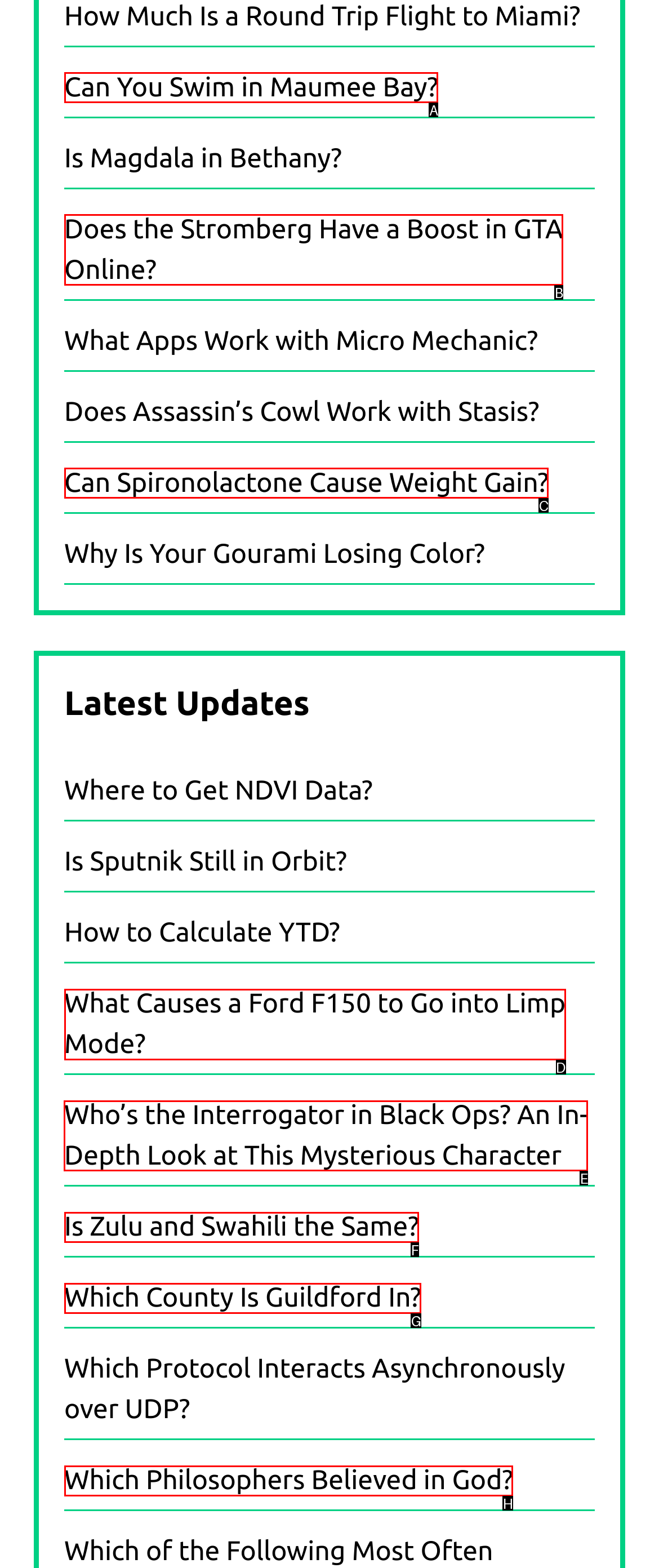Select the right option to accomplish this task: Read 'Who’s the Interrogator in Black Ops? An In-Depth Look at This Mysterious Character'. Reply with the letter corresponding to the correct UI element.

E